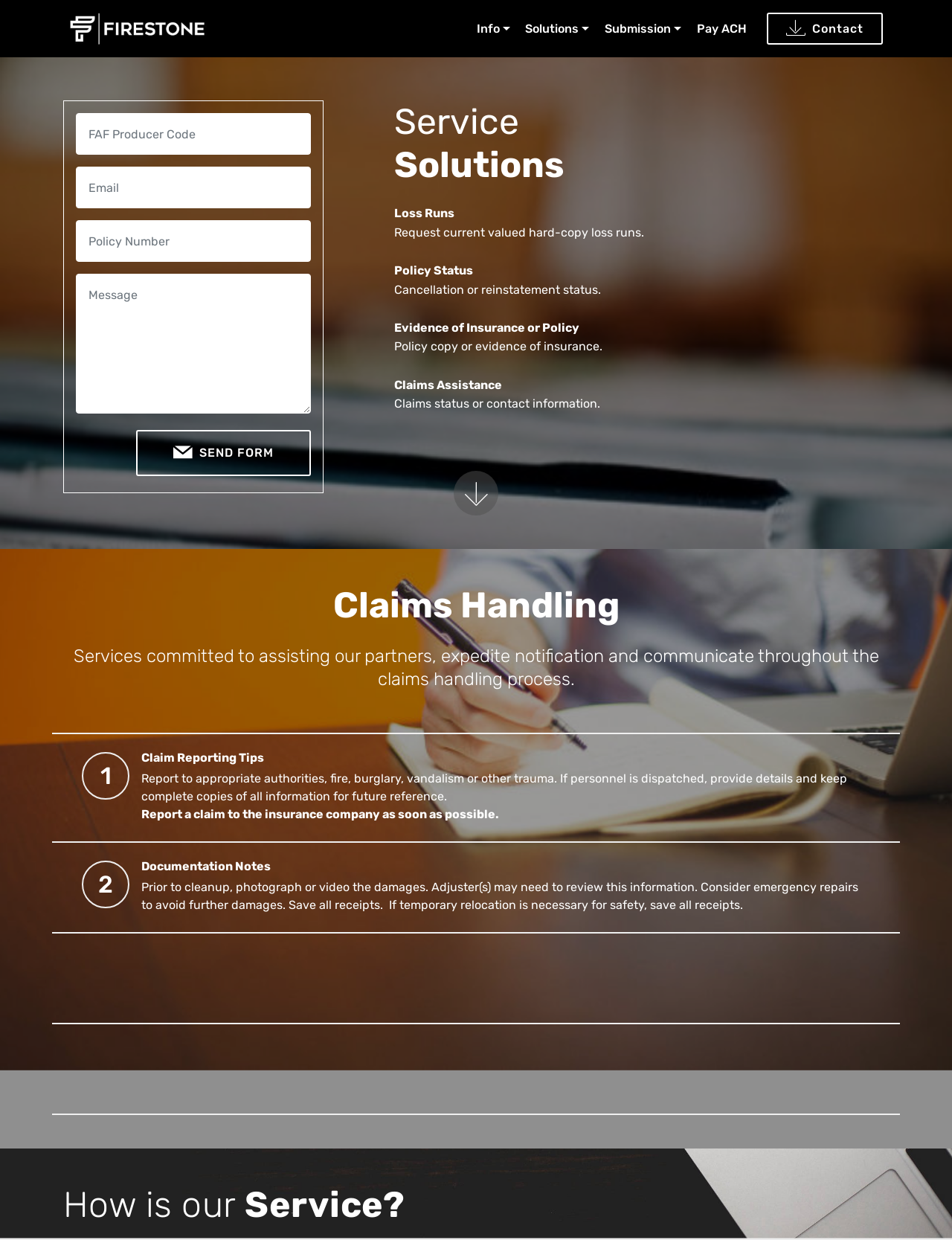Please give a concise answer to this question using a single word or phrase: 
What is the 'Claims Handling' section about?

Services committed to assisting partners